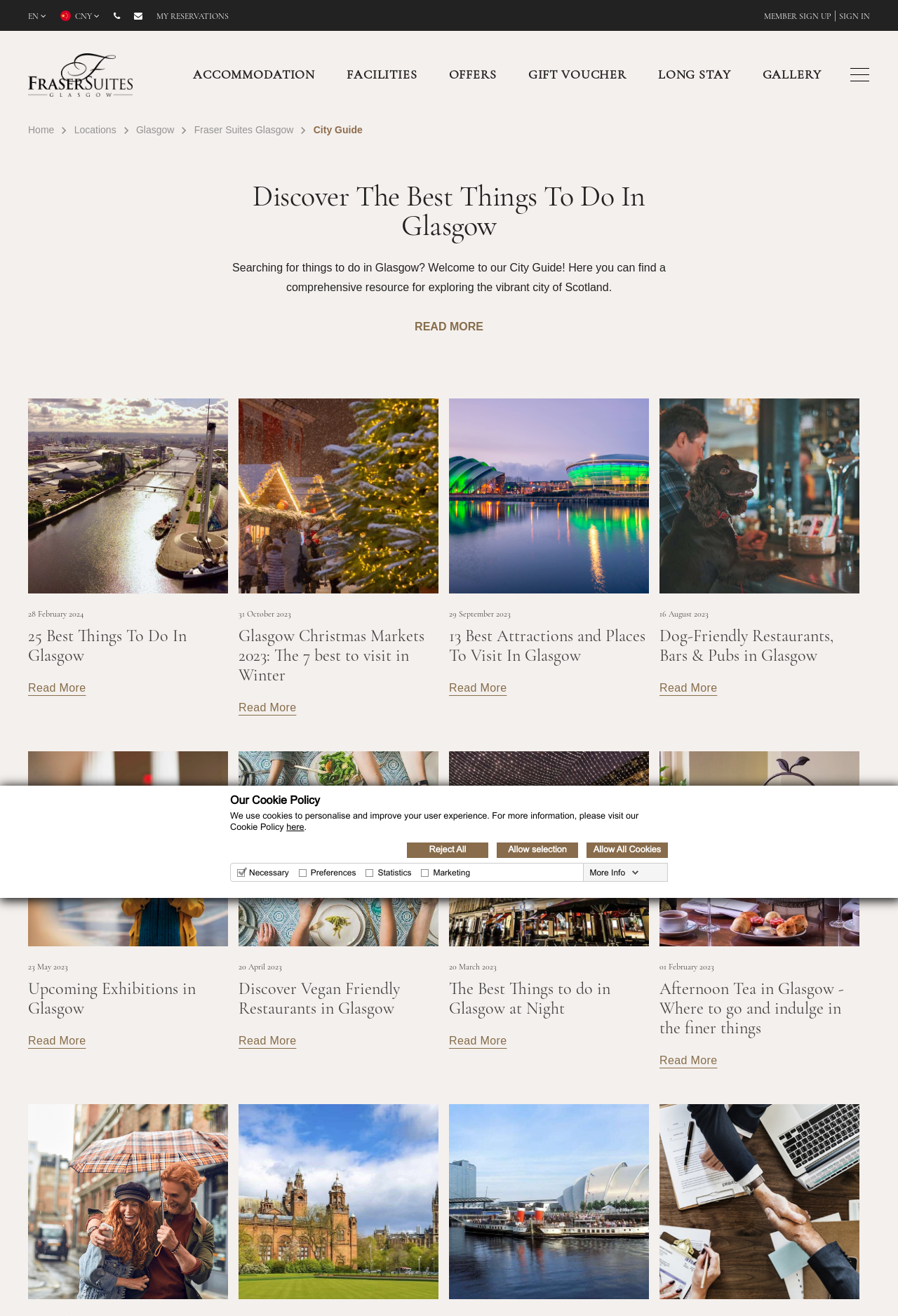Kindly determine the bounding box coordinates for the area that needs to be clicked to execute this instruction: "Read more about '25 Best Things To Do In Glasgow'".

[0.031, 0.443, 0.254, 0.453]